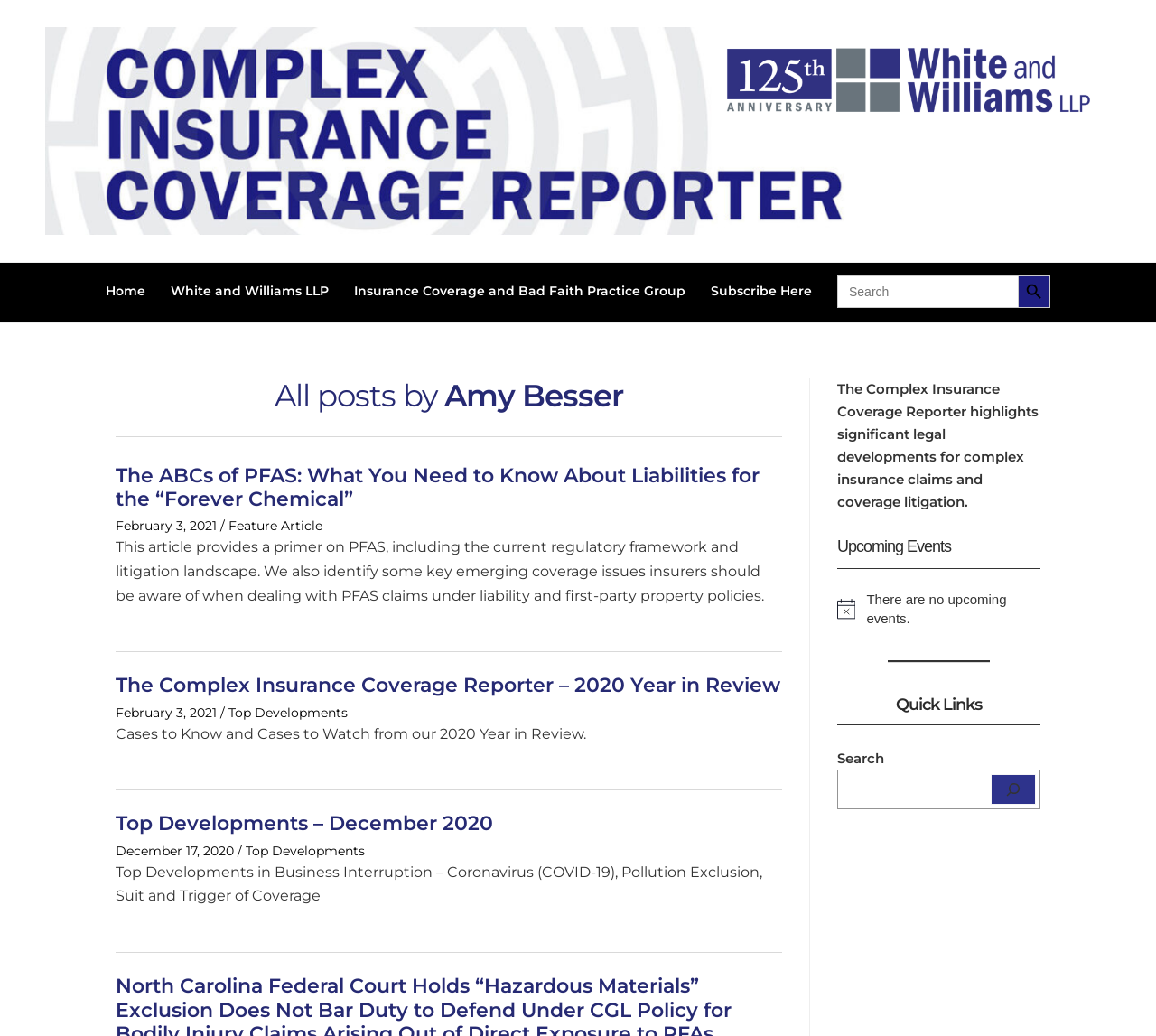Find and specify the bounding box coordinates that correspond to the clickable region for the instruction: "Go to Home page".

[0.091, 0.273, 0.126, 0.289]